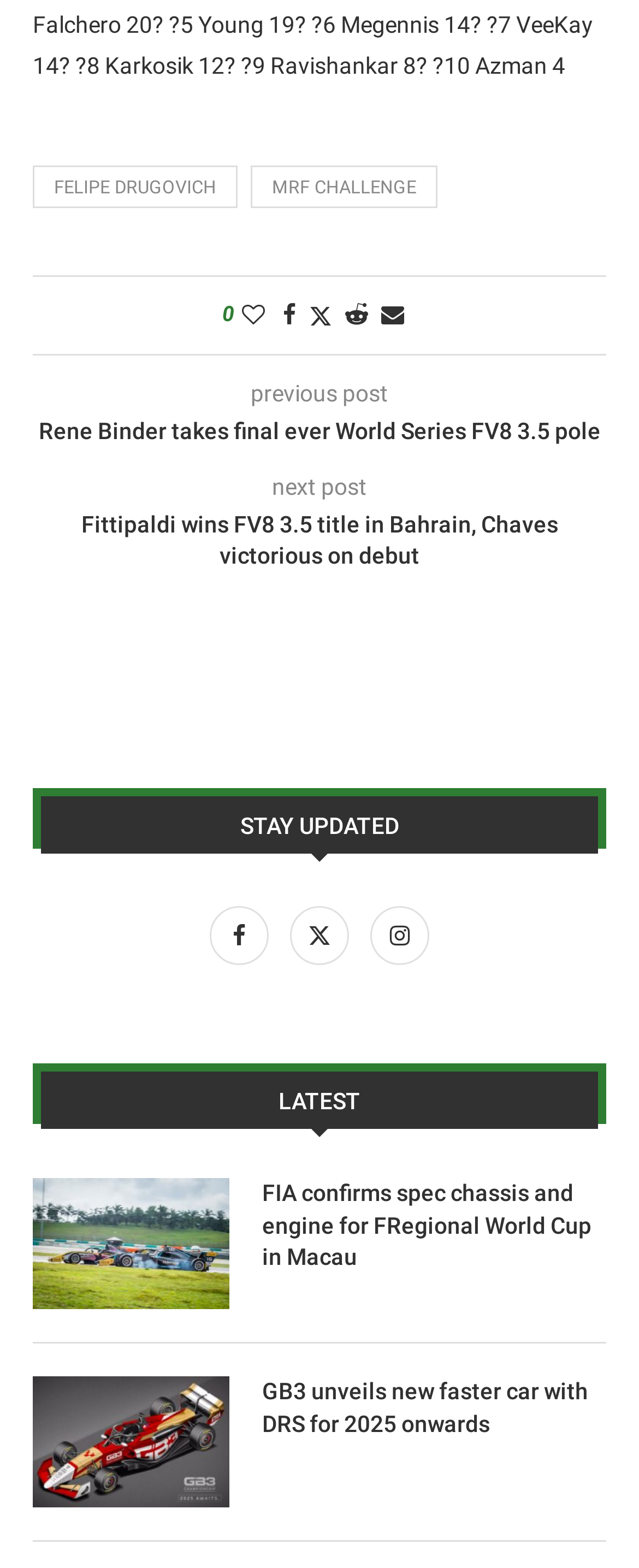Pinpoint the bounding box coordinates of the element that must be clicked to accomplish the following instruction: "Click on the link to view Rene Binder's post". The coordinates should be in the format of four float numbers between 0 and 1, i.e., [left, top, right, bottom].

[0.051, 0.266, 0.949, 0.286]